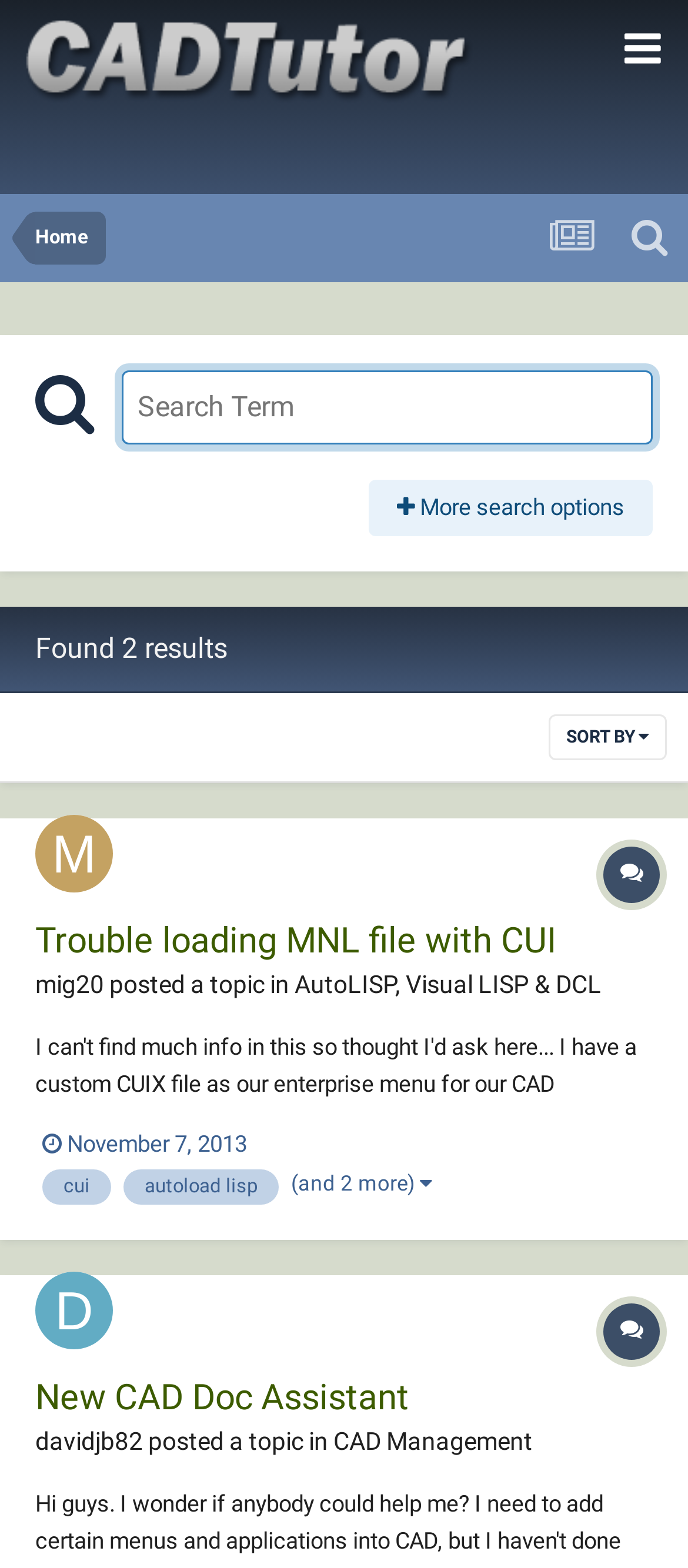Determine the bounding box coordinates of the clickable region to execute the instruction: "View more search options". The coordinates should be four float numbers between 0 and 1, denoted as [left, top, right, bottom].

[0.536, 0.306, 0.949, 0.342]